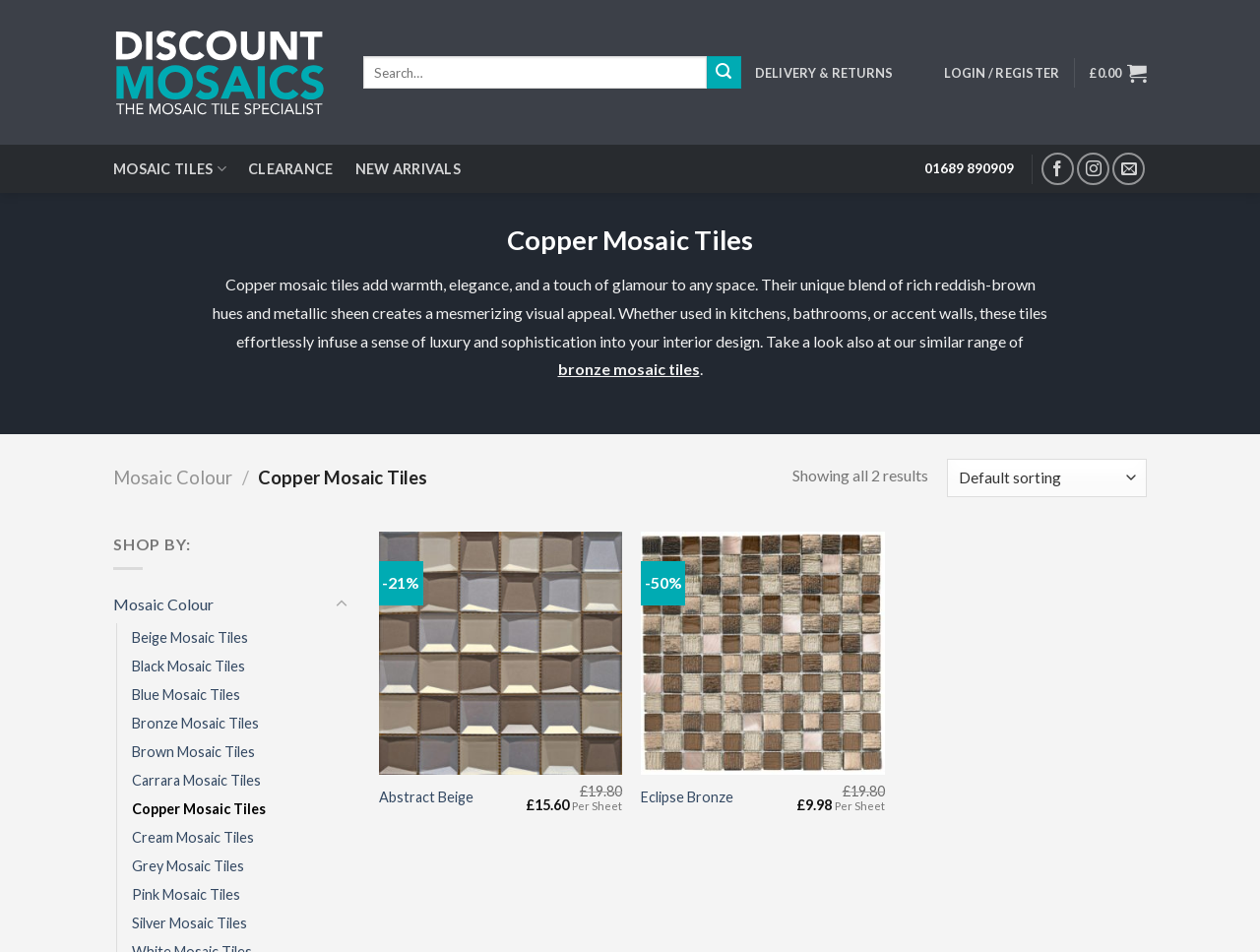Identify the bounding box coordinates of the section that should be clicked to achieve the task described: "Follow on Facebook".

[0.827, 0.16, 0.852, 0.194]